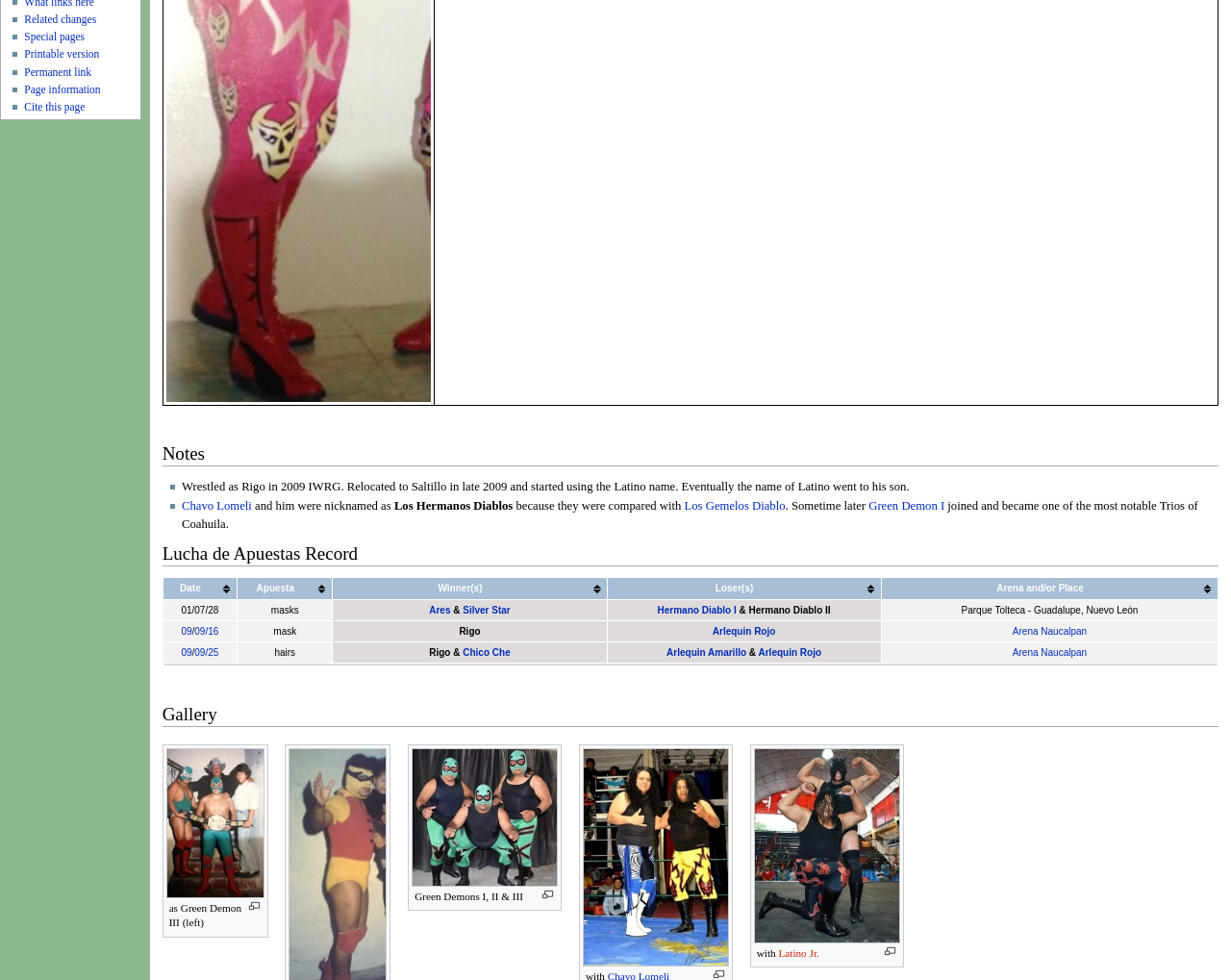Extract the bounding box coordinates of the UI element described: "Arena Naucalpan". Provide the coordinates in the format [left, top, right, bottom] with values ranging from 0 to 1.

[0.823, 0.638, 0.883, 0.649]